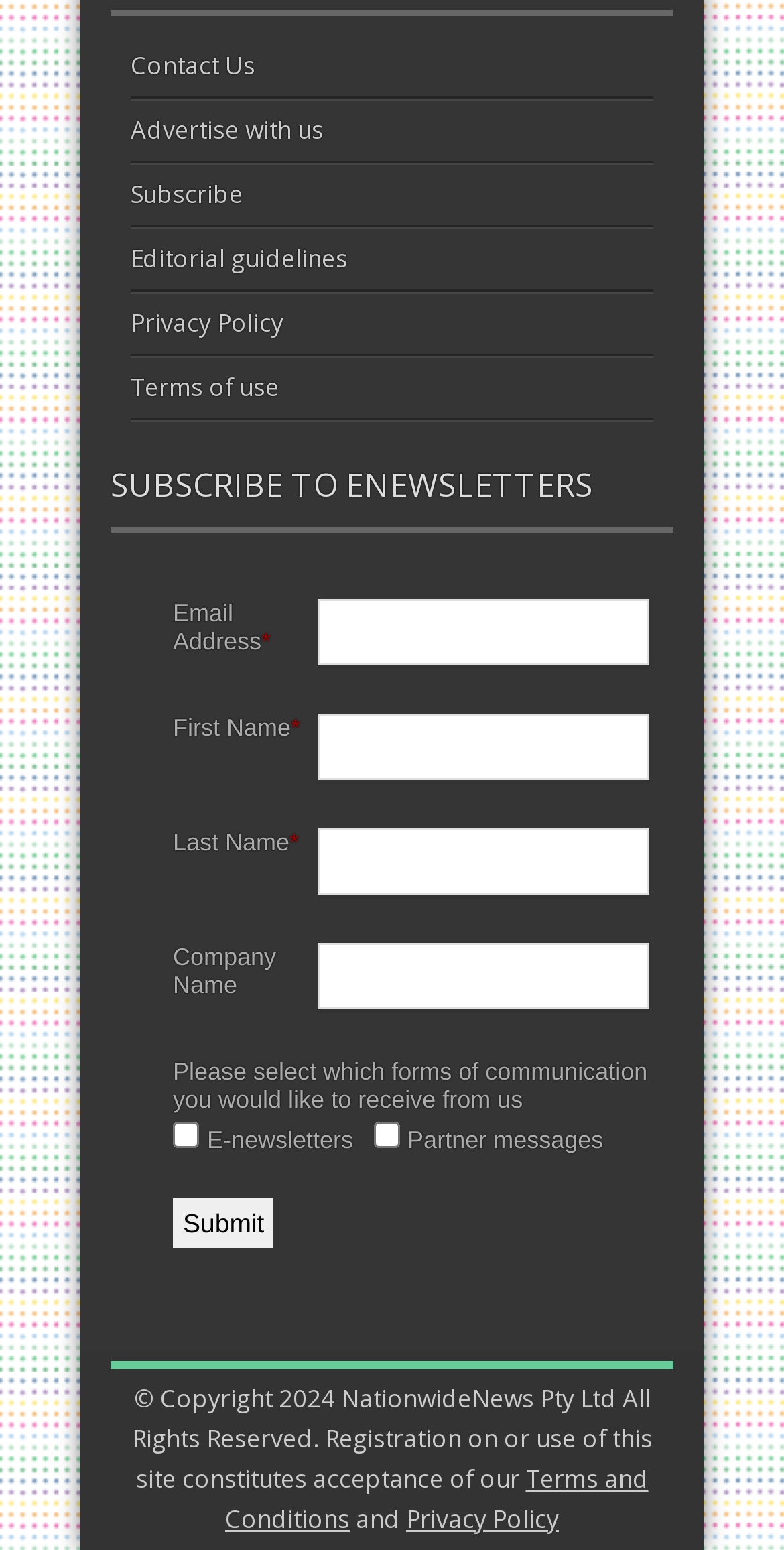What information is required to subscribe?
Refer to the image and provide a detailed answer to the question.

The webpage contains three input fields with labels 'Email Address*', 'First Name*', and 'Last Name*', indicating that these fields are required to subscribe to the newsletters. The asterisk symbol (*) next to each label suggests that these fields are mandatory.